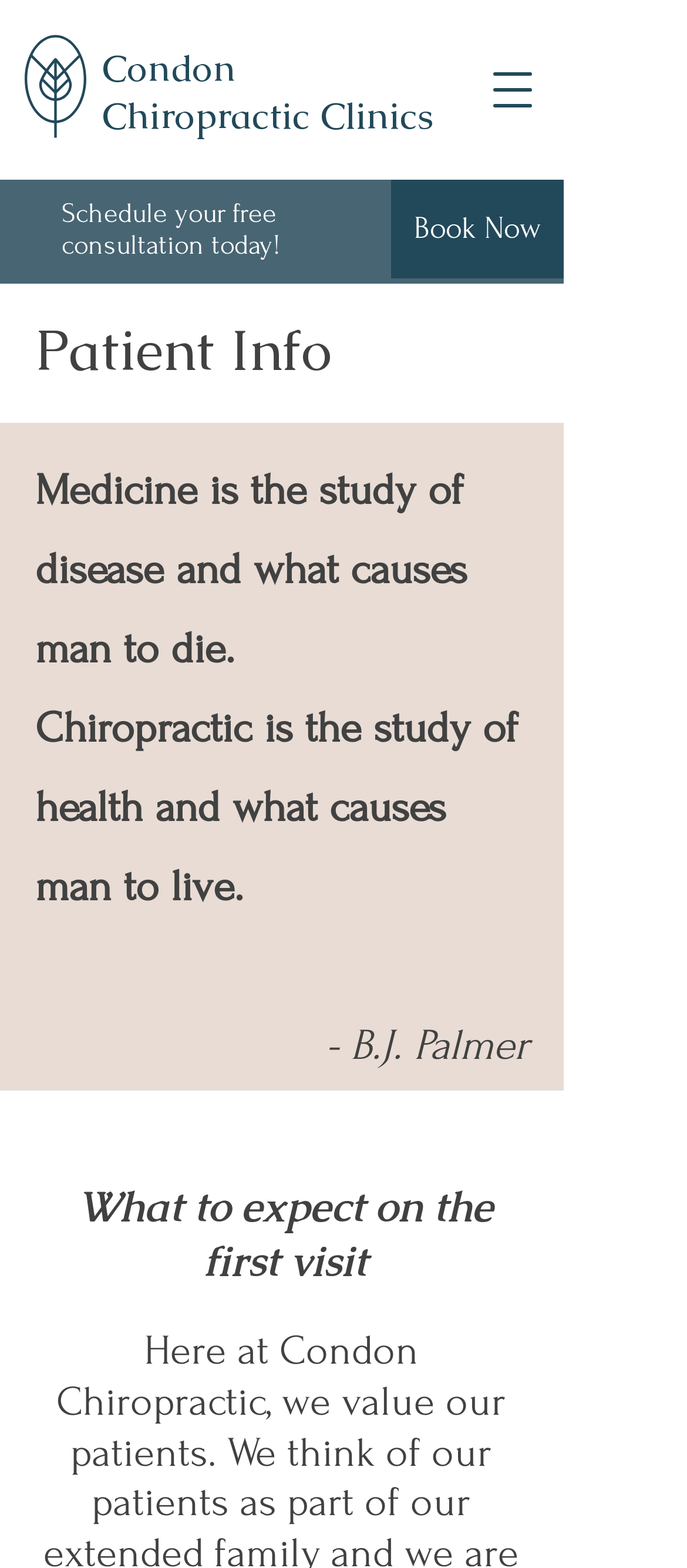Based on the visual content of the image, answer the question thoroughly: How can I schedule a consultation?

The webpage has a 'Book Now' link which suggests that users can schedule a consultation by clicking on this link.